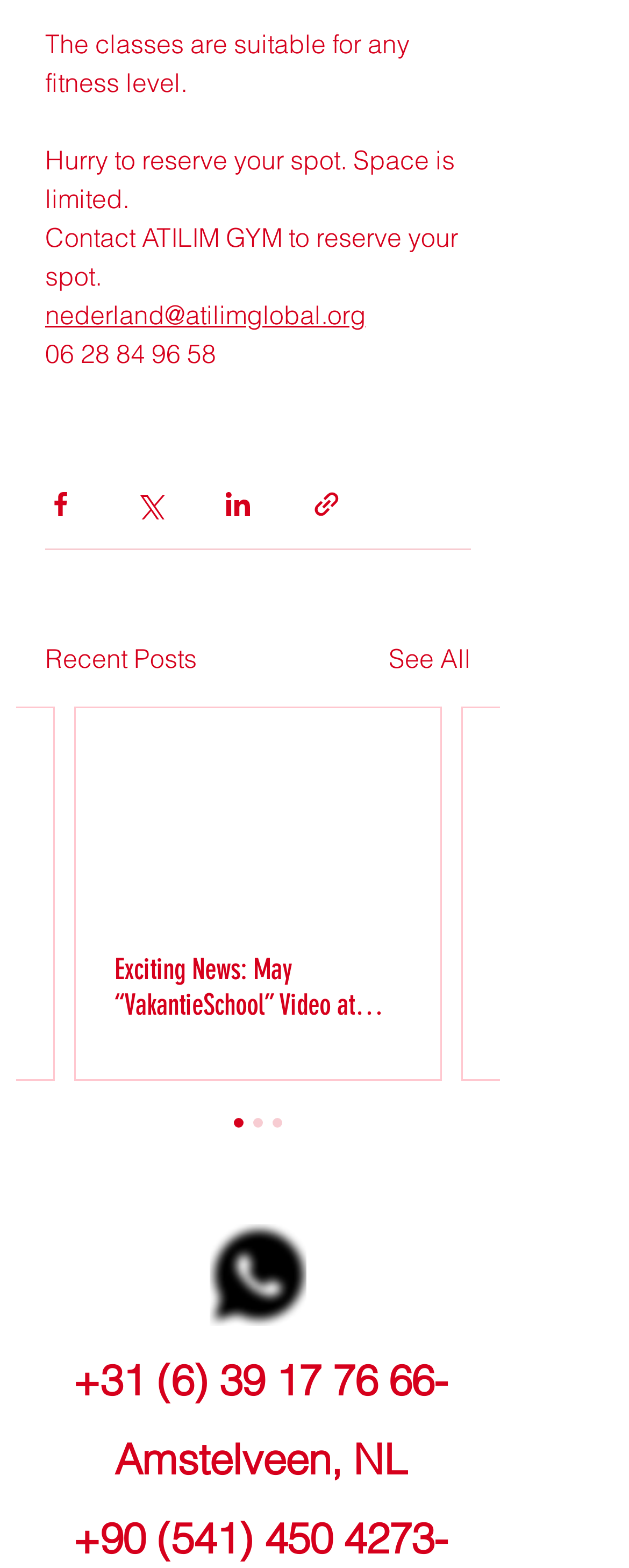Pinpoint the bounding box coordinates of the clickable area necessary to execute the following instruction: "See all recent posts". The coordinates should be given as four float numbers between 0 and 1, namely [left, top, right, bottom].

[0.618, 0.407, 0.749, 0.432]